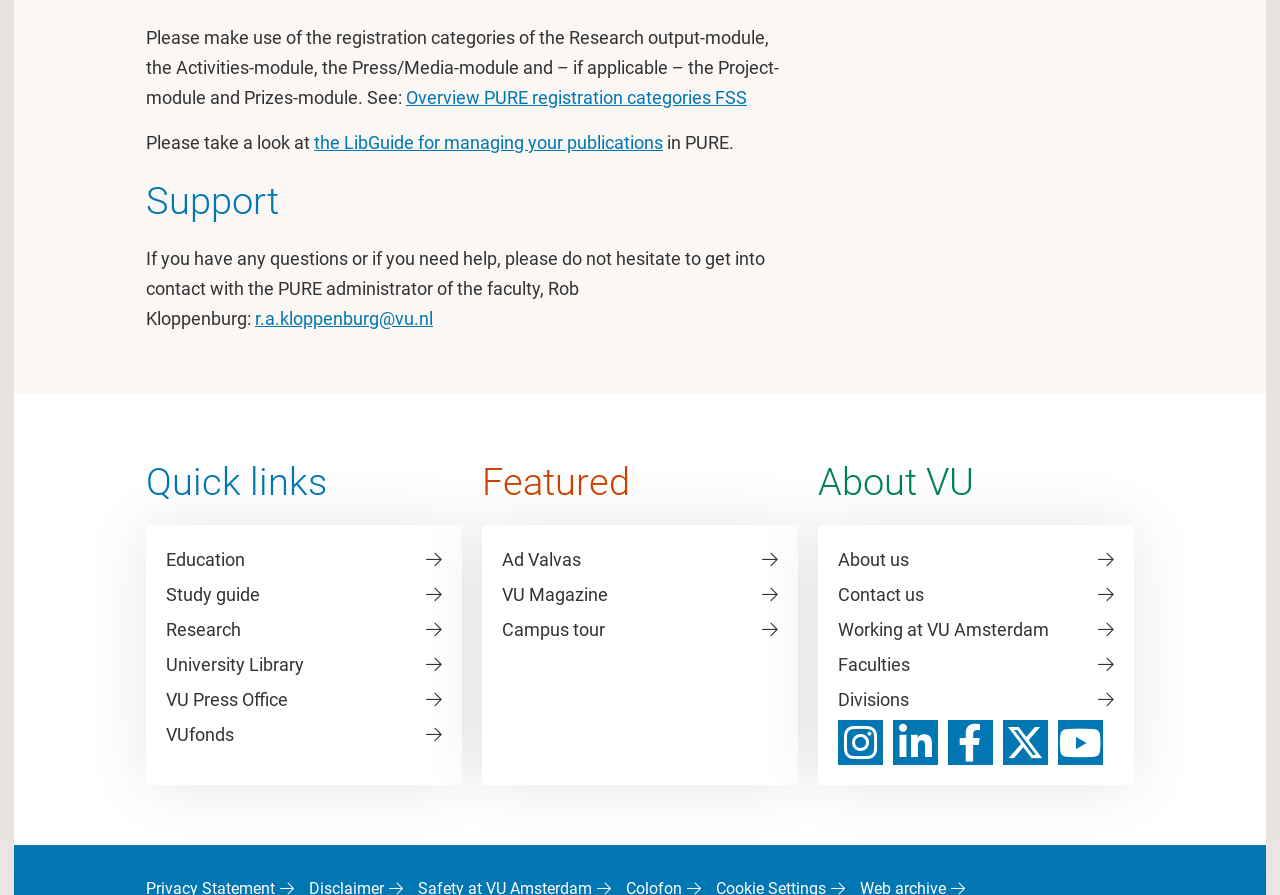What is the name of the faculty administrator?
Please give a detailed and elaborate answer to the question based on the image.

The answer can be found in the 'Support' section, where it is mentioned that if you have any questions or need help, you can contact the PURE administrator of the faculty, Rob Kloppenburg.